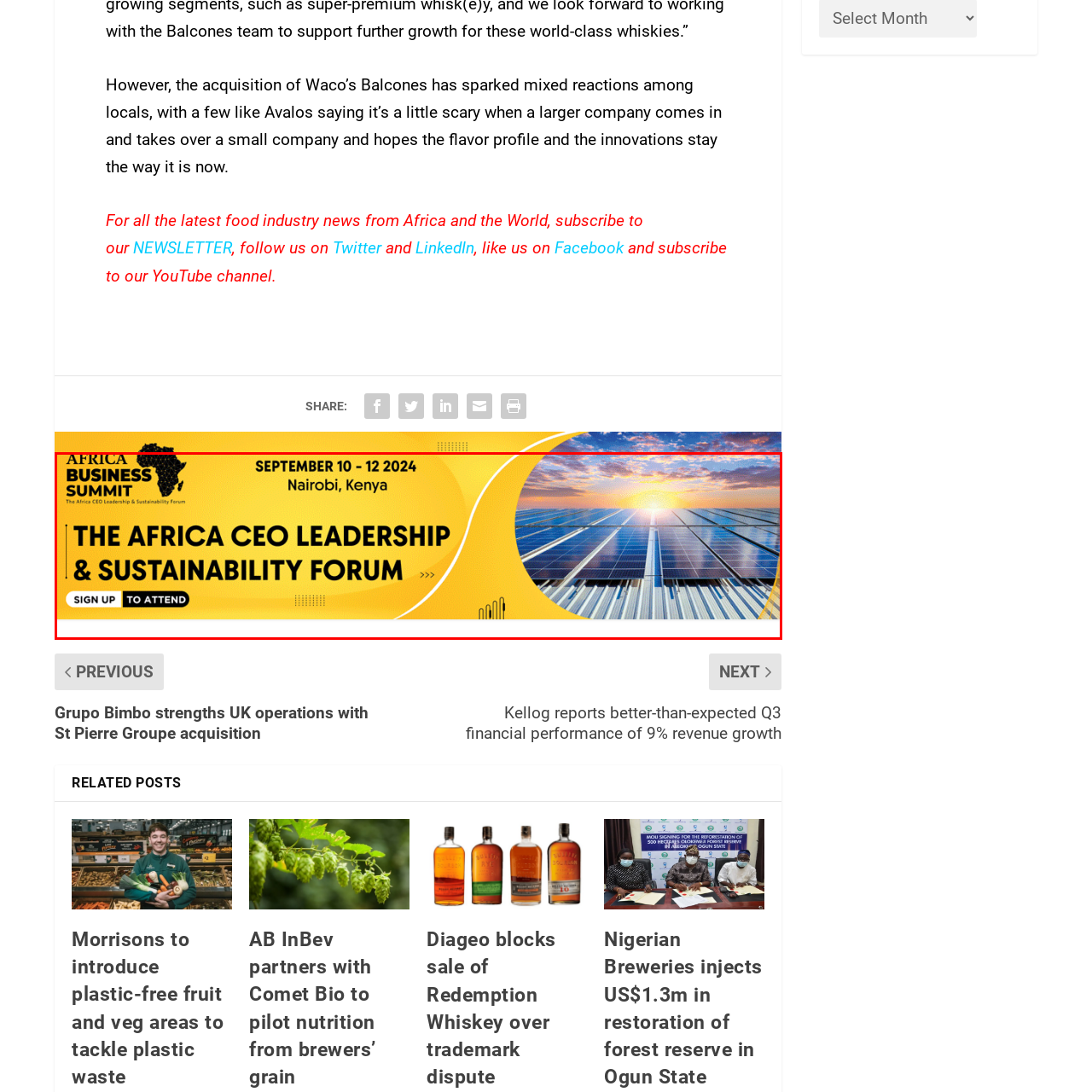Deliver a detailed explanation of the elements found in the red-marked area of the image.

This vibrant banner promotes the Africa Business Summit, scheduled to take place from September 10 to 12, 2024, in Nairobi, Kenya. The event focuses on the Africa CEO Leadership & Sustainability Forum, acknowledging the region's growing emphasis on sustainable business practices. The visual design features striking imagery of solar panels gleaming under the sunlight, symbolizing innovation and renewable energy. Accompanying the imagery is a prominent call to action, inviting attendees to "SIGN UP TO ATTEND," emphasizing the event's accessibility and importance for business leaders interested in leadership and sustainability topics within the African context.